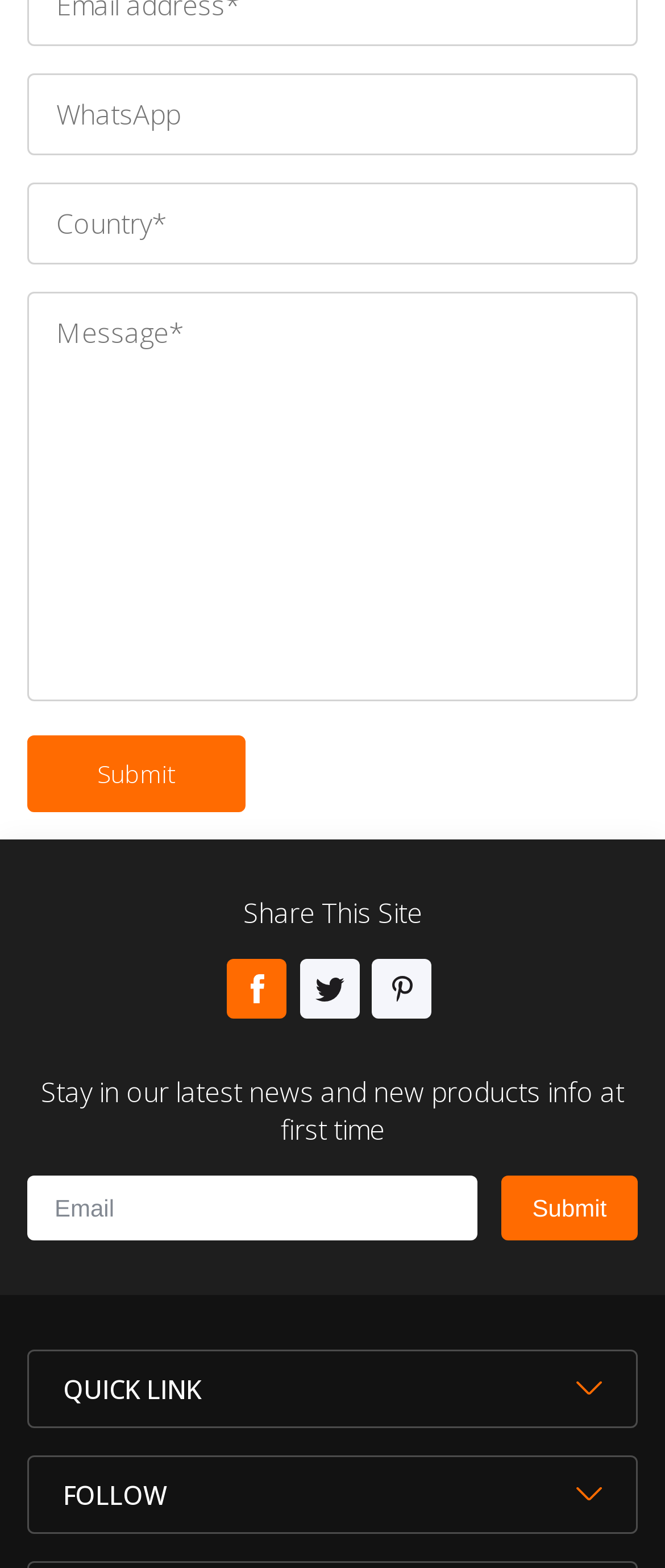Locate the bounding box coordinates of the clickable part needed for the task: "Enter your name".

None